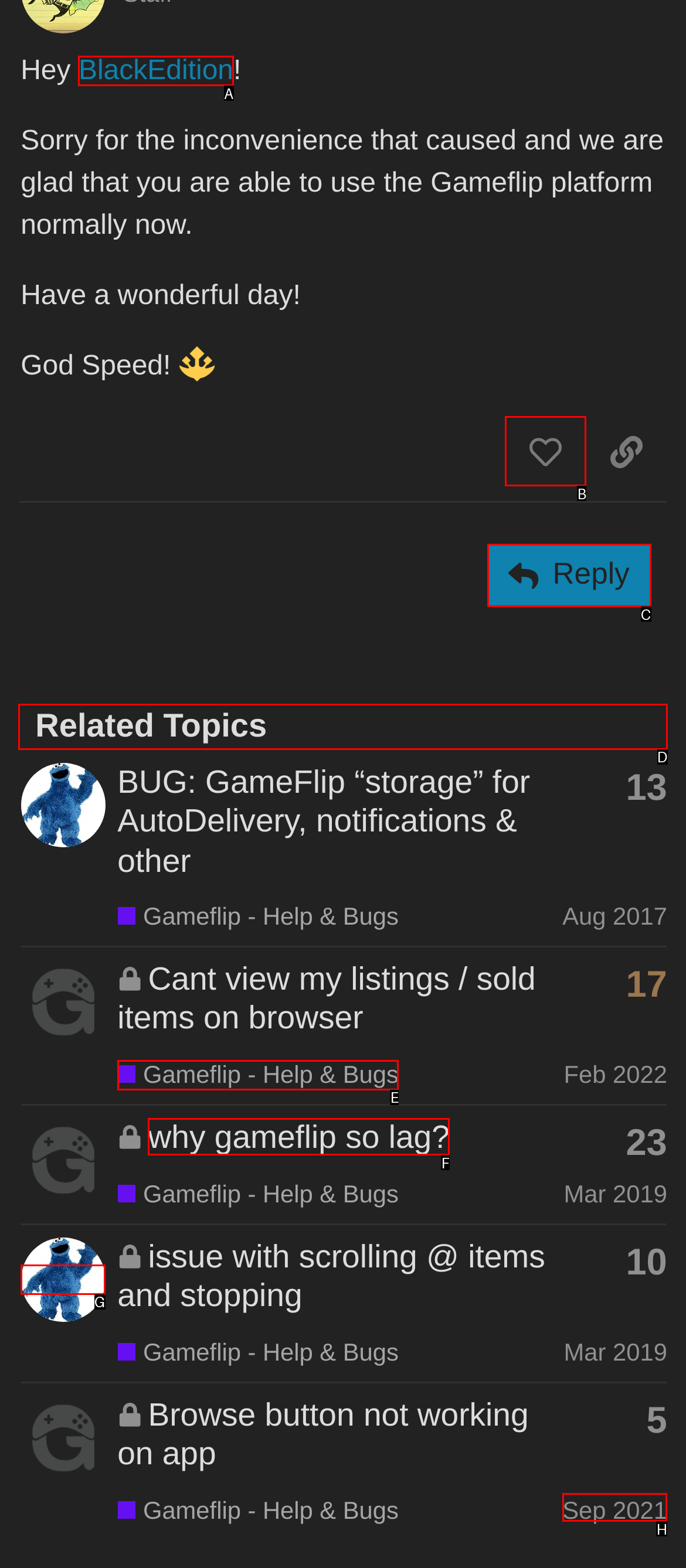Tell me which one HTML element I should click to complete the following task: View related topic Answer with the option's letter from the given choices directly.

D